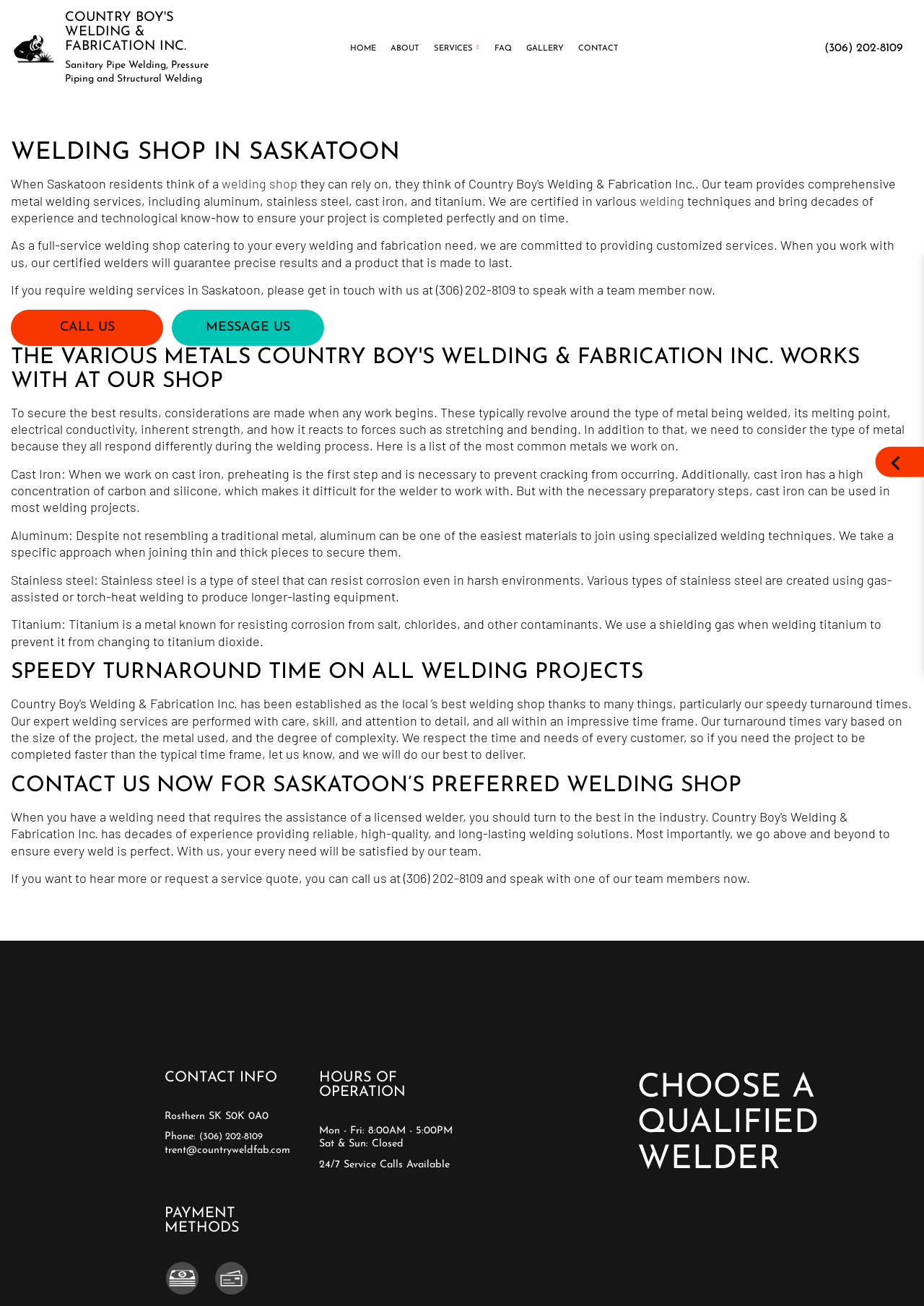Please identify the webpage's heading and generate its text content.

COUNTRY BOY'S WELDING & FABRICATION INC.